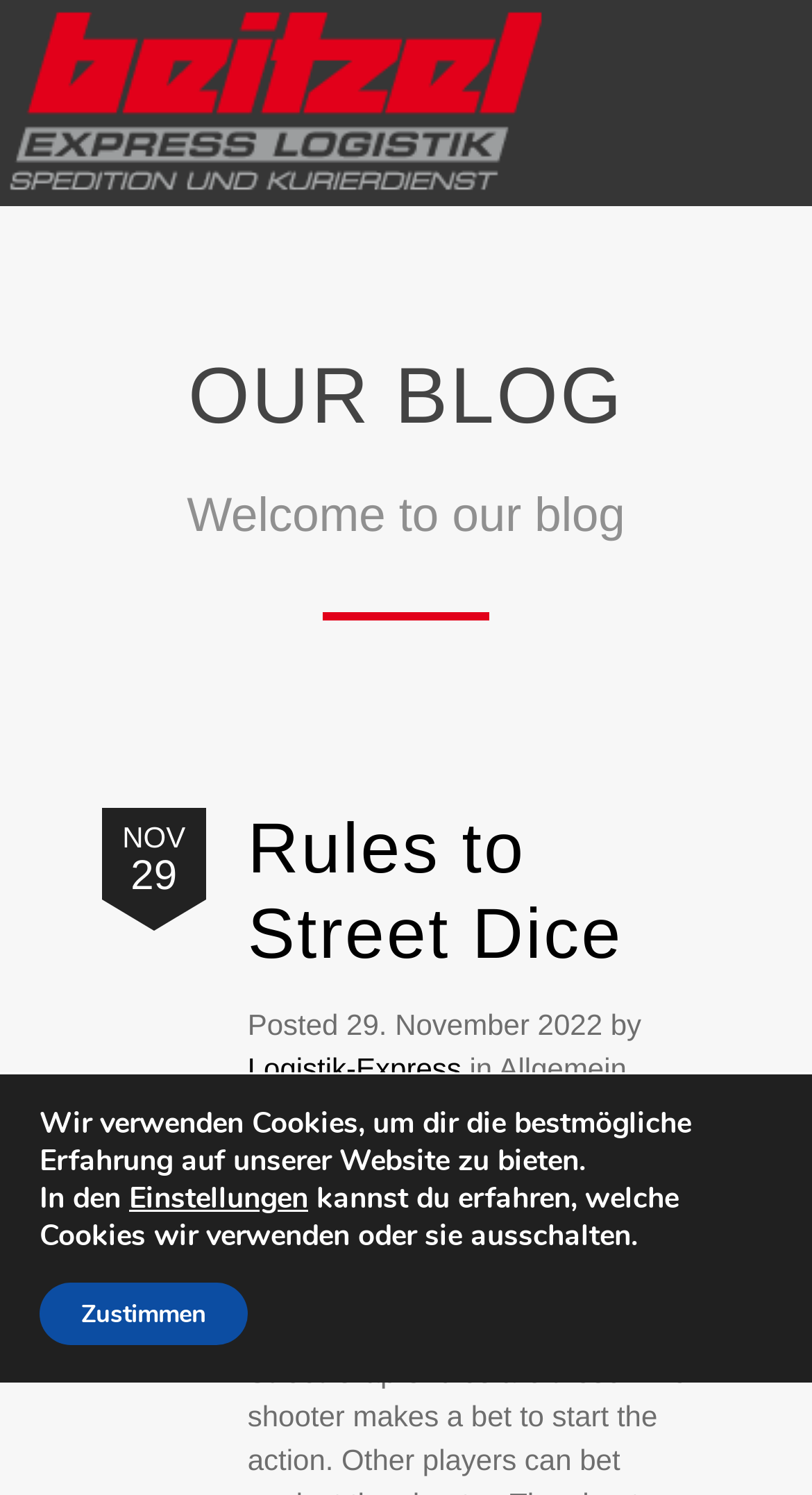Utilize the details in the image to give a detailed response to the question: What is the title of the latest blog post?

I found the answer by examining the heading element with the text 'Rules to Street Dice' which is located below the 'OUR BLOG' heading, indicating that it is the title of the latest blog post.